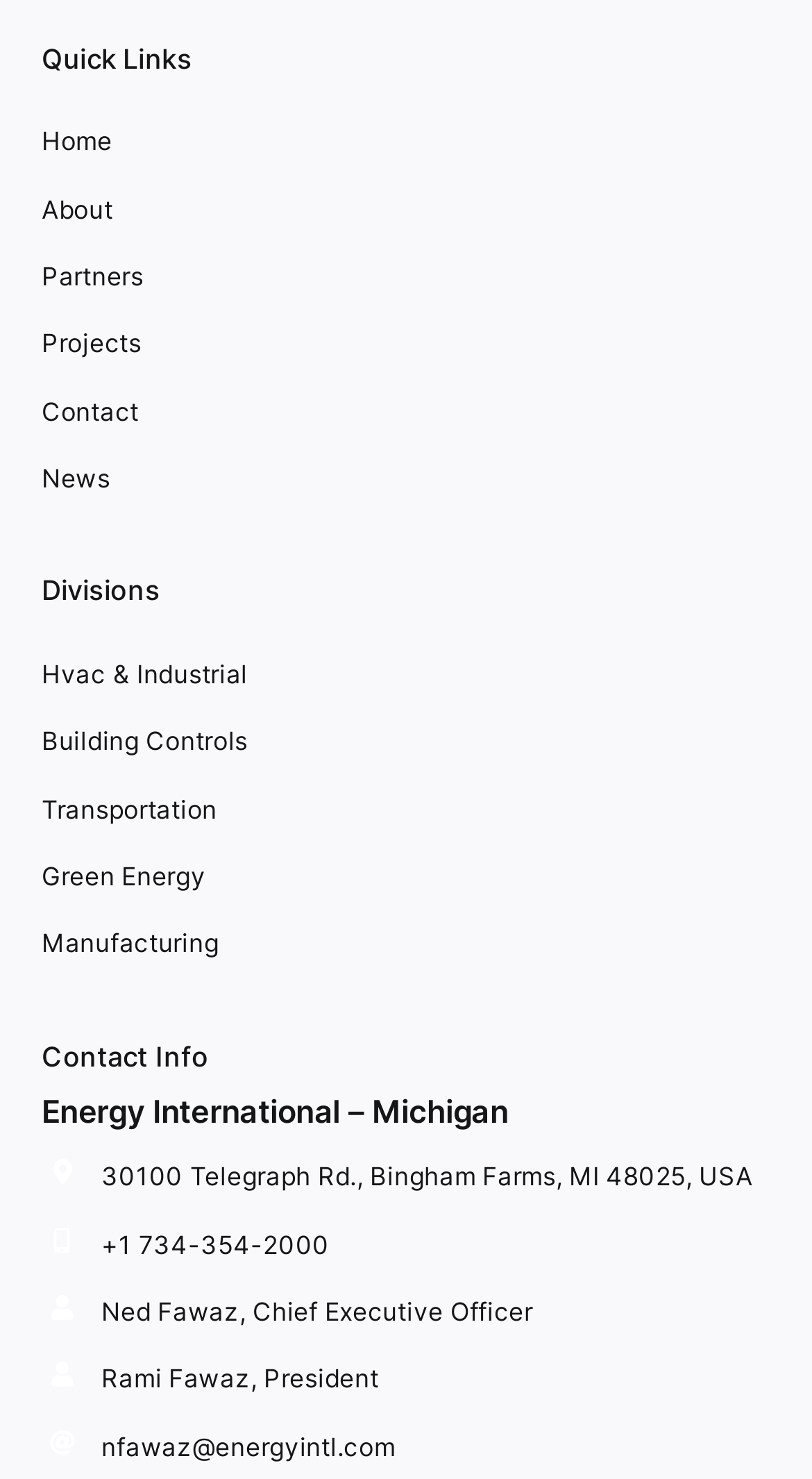Utilize the details in the image to give a detailed response to the question: What is the phone number of the company?

I found the phone number '+1 734-354-2000' in the link element below the address.